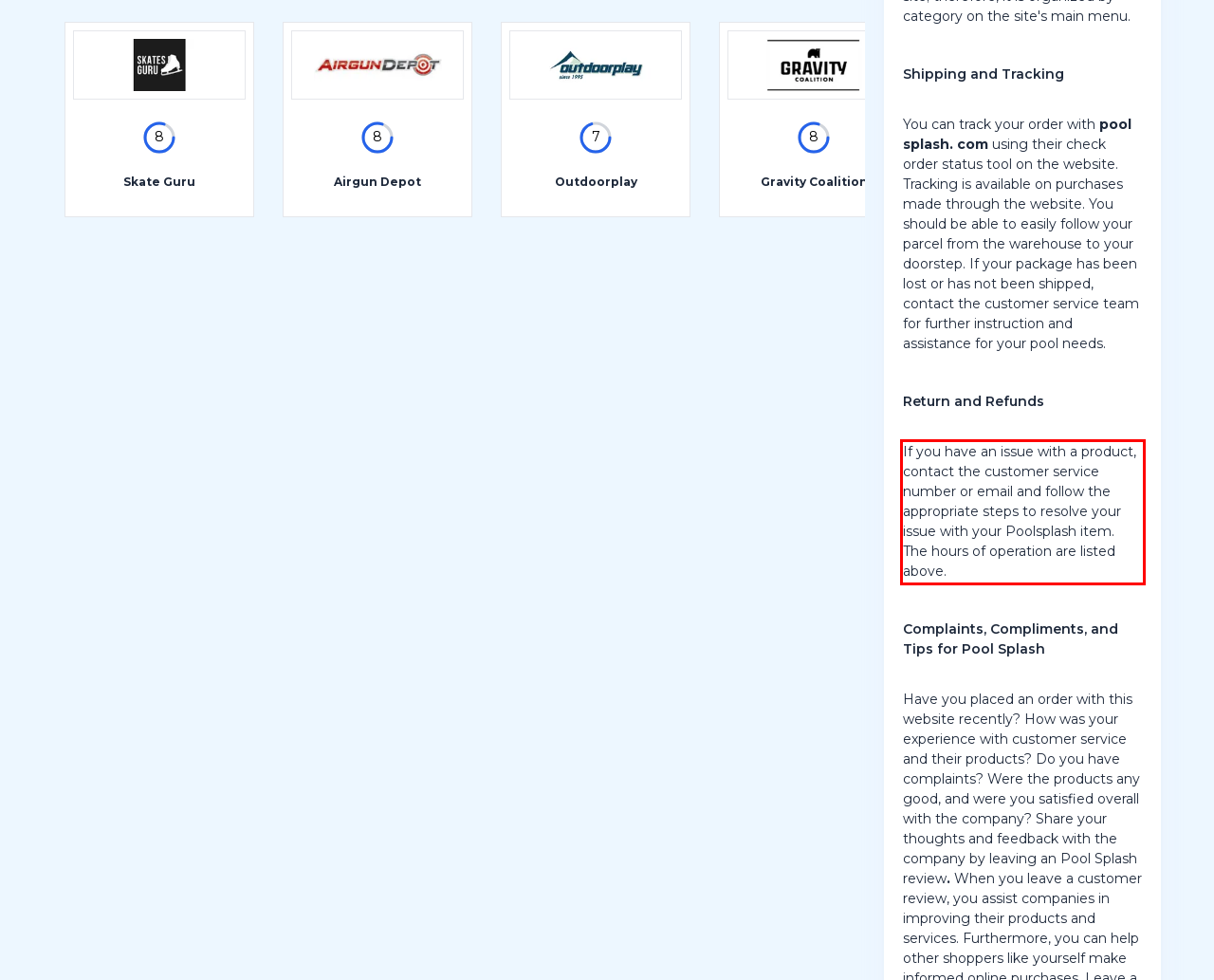You are provided with a screenshot of a webpage featuring a red rectangle bounding box. Extract the text content within this red bounding box using OCR.

If you have an issue with a product, contact the customer service number or email and follow the appropriate steps to resolve your issue with your Poolsplash item. The hours of operation are listed above.